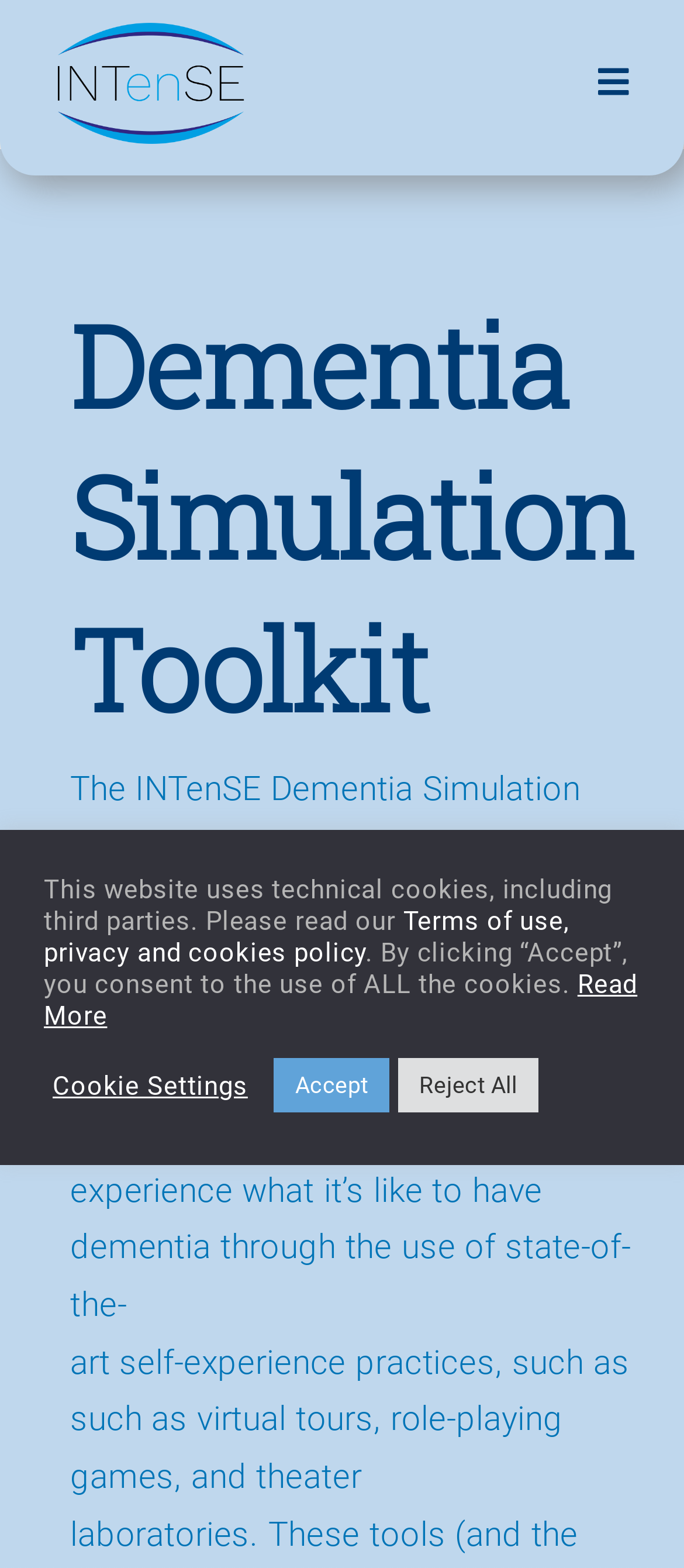Determine the bounding box coordinates of the target area to click to execute the following instruction: "Explore Dementia Simulation Toolkit."

[0.103, 0.184, 0.924, 0.474]